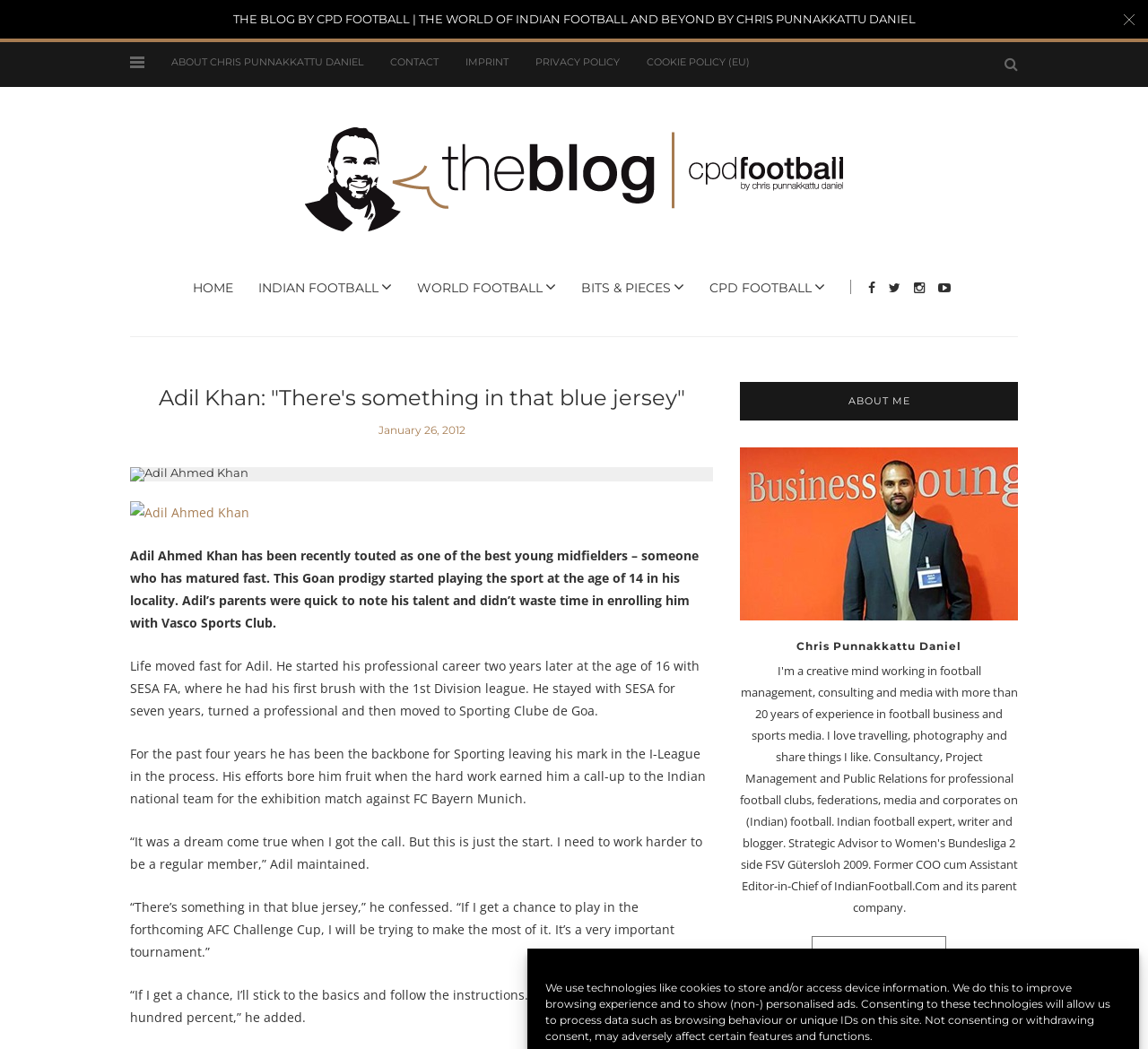Describe all visible elements and their arrangement on the webpage.

This webpage is about Adil Ahmed Khan, a young Indian footballer. At the top, there is a header section with a title "THE BLOG BY CPD FOOTBALL | THE WORLD OF INDIAN FOOTBALL AND BEYOND BY CHRIS PUNNAKKATTU DANIEL" and several links to other sections of the blog, including "ABOUT CHRIS PUNNAKKATTU DANIEL", "CONTACT", "IMPRINT", "PRIVACY POLICY", and "COOKIE POLICY (EU)". 

Below the header, there is a navigation menu with links to "HOME", "INDIAN FOOTBALL", "WORLD FOOTBALL", "BITS & PIECES", and "CPD FOOTBALL". 

The main content of the webpage is an article about Adil Ahmed Khan. The article title "Adil Khan: "There's something in that blue jersey"" is displayed prominently, followed by a timestamp "January 26, 2012". There are two images of Adil Ahmed Khan, one on the left side and another below the article title. 

The article itself is divided into several paragraphs, describing Adil's early life, his career in football, and his aspirations. The text is accompanied by several quotes from Adil, including "It was a dream come true when I got the call. But this is just the start. I need to work harder to be a regular member" and "“There’s something in that blue jersey,” he confessed. “If I get a chance to play in the forthcoming AFC Challenge Cup, I will be trying to make the most of it. It’s a very important tournament.”"

On the right side of the webpage, there is a section about the blog's author, Chris Punnakkattu Daniel, with an image and a heading "Chris Punnakkattu Daniel". There is also a "READ MORE" link at the bottom of this section.